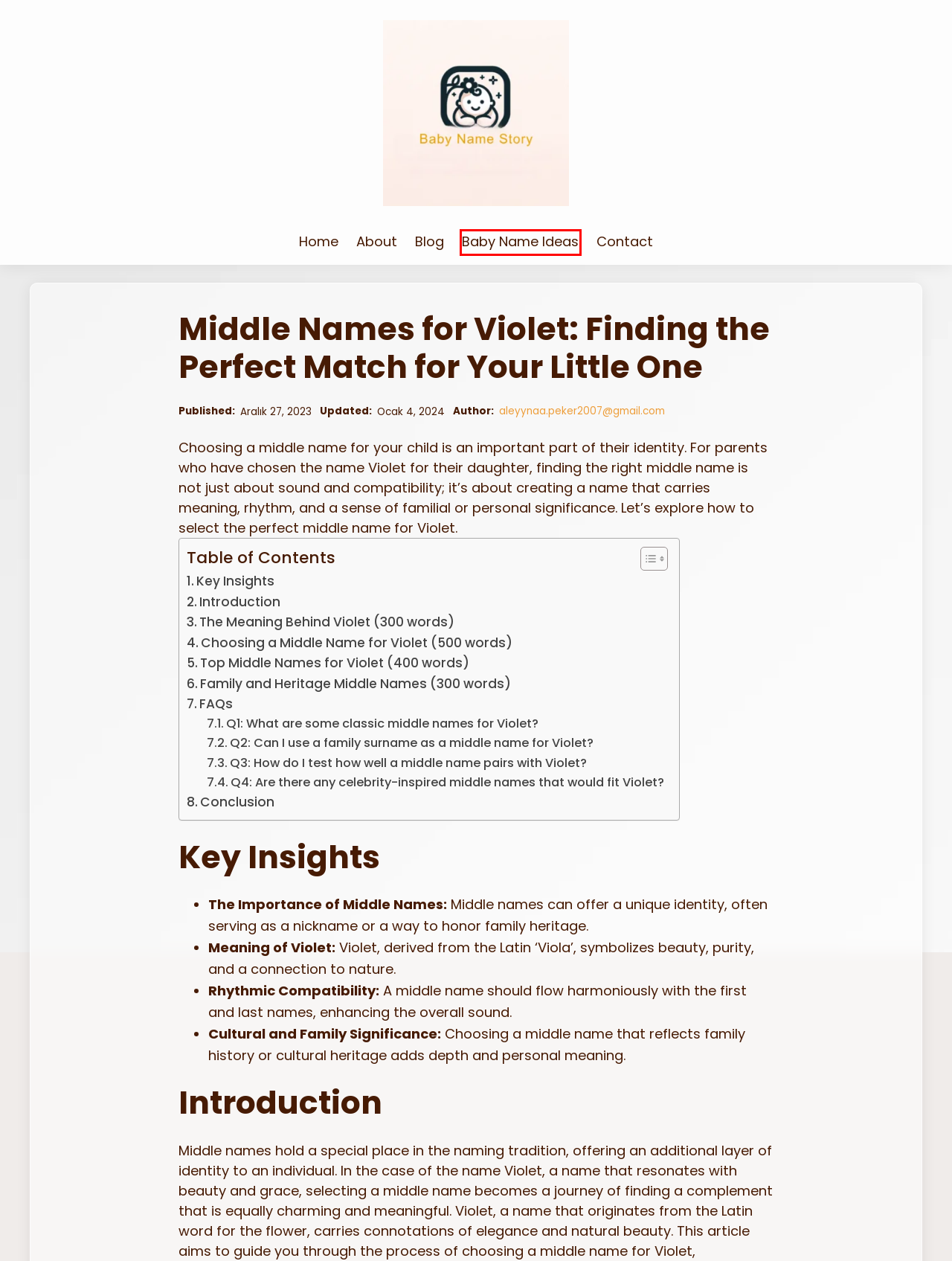Examine the screenshot of a webpage with a red rectangle bounding box. Select the most accurate webpage description that matches the new webpage after clicking the element within the bounding box. Here are the candidates:
A. About - babynamestory.com
B. Nicknames for Violet: A Comprehensive List of Ideas - babynamestory.com
C. Middle Names That Start With X: A Guide to Unique and Meaningful Choices - babynamestory.com
D. Contact - babynamestory.com
E. Blog - babynamestory.com
F. Middle Name Ideas - babynamestory.com
G. aleyynaa.peker2007@gmail.com - babynamestory.com
H. Home - babynamestory.com

F